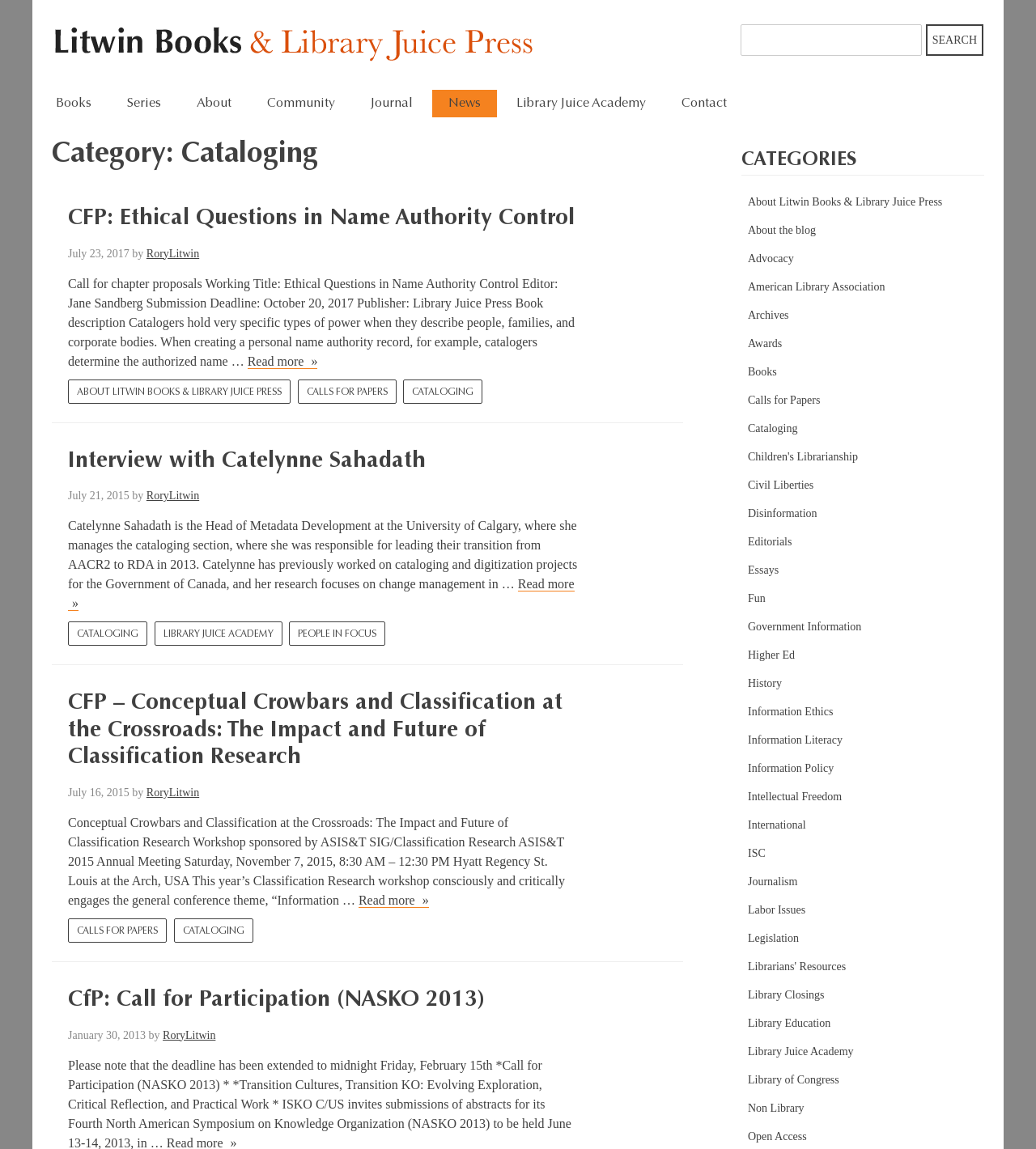Determine the bounding box coordinates of the area to click in order to meet this instruction: "Explore the Cataloging category".

[0.389, 0.33, 0.466, 0.351]